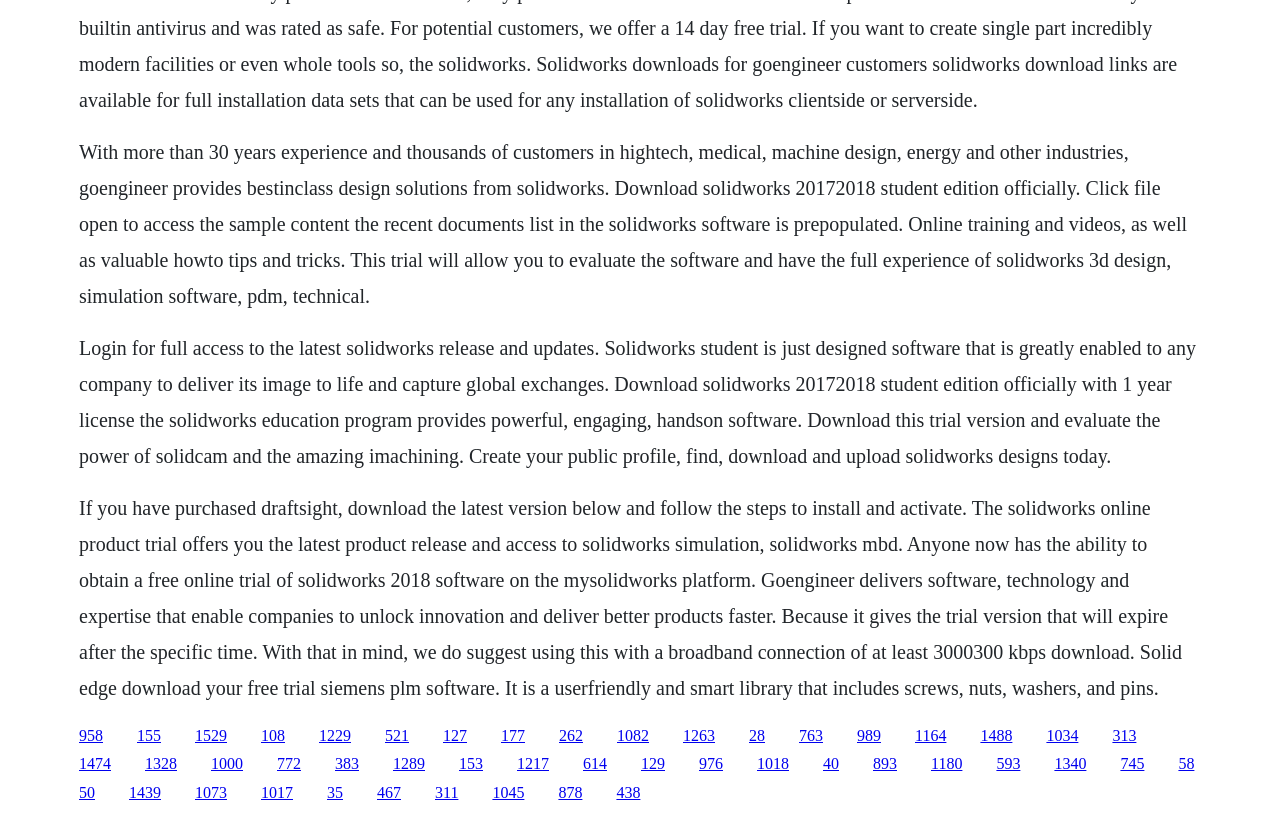Determine the bounding box coordinates for the area that needs to be clicked to fulfill this task: "Download SolidWorks 2017-2018 student edition". The coordinates must be given as four float numbers between 0 and 1, i.e., [left, top, right, bottom].

[0.062, 0.172, 0.927, 0.376]